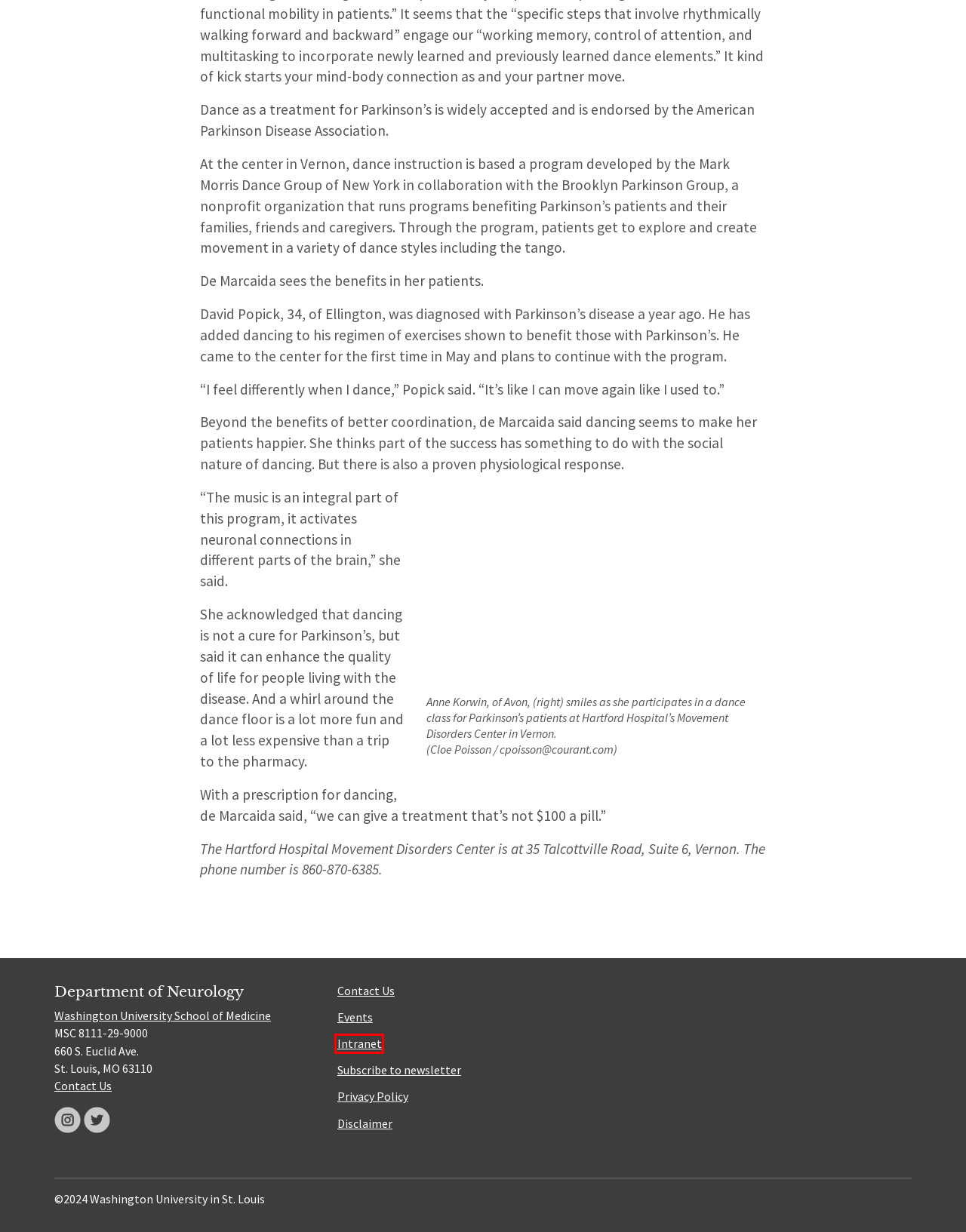After examining the screenshot of a webpage with a red bounding box, choose the most accurate webpage description that corresponds to the new page after clicking the element inside the red box. Here are the candidates:
A. About | Neurology | Washington University in St. Louis
B. Disclaimer | Neurology | Washington University in St. Louis
C. Neurology | Washington University in St. Louis
D. Redirecting
E. Washington University in St. Louis
F. Washington University School of Medicine in St. Louis
G. Contact Us | Neurology | Washington University in St. Louis
H. Patient Care | Neurology | Washington University in St. Louis

D